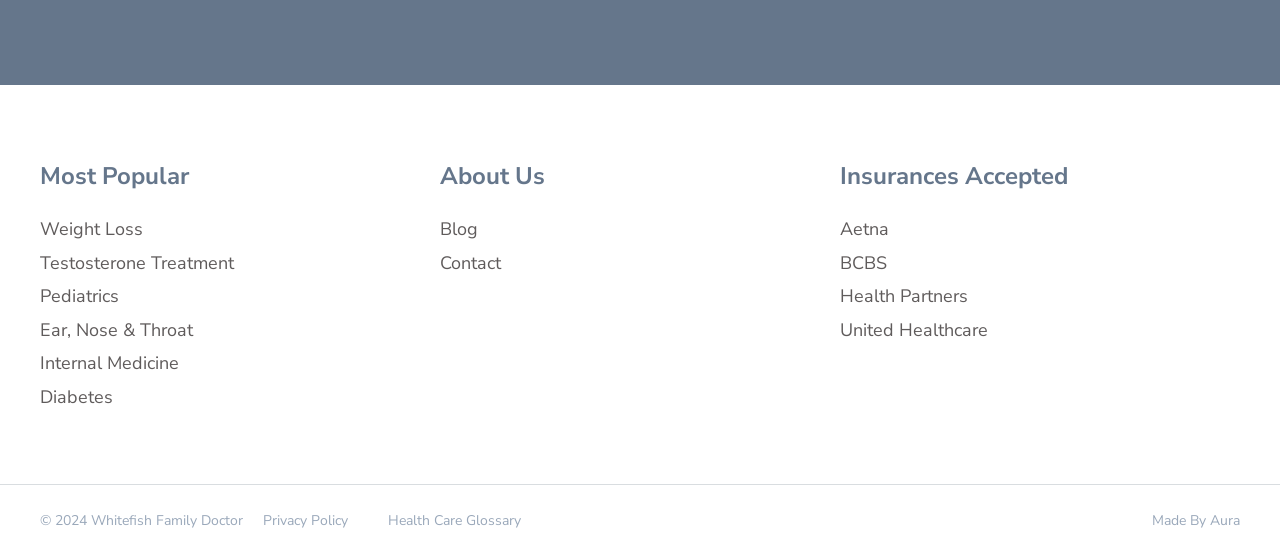From the webpage screenshot, identify the region described by Diabetes. Provide the bounding box coordinates as (top-left x, top-left y, bottom-right x, bottom-right y), with each value being a floating point number between 0 and 1.

[0.031, 0.695, 0.344, 0.734]